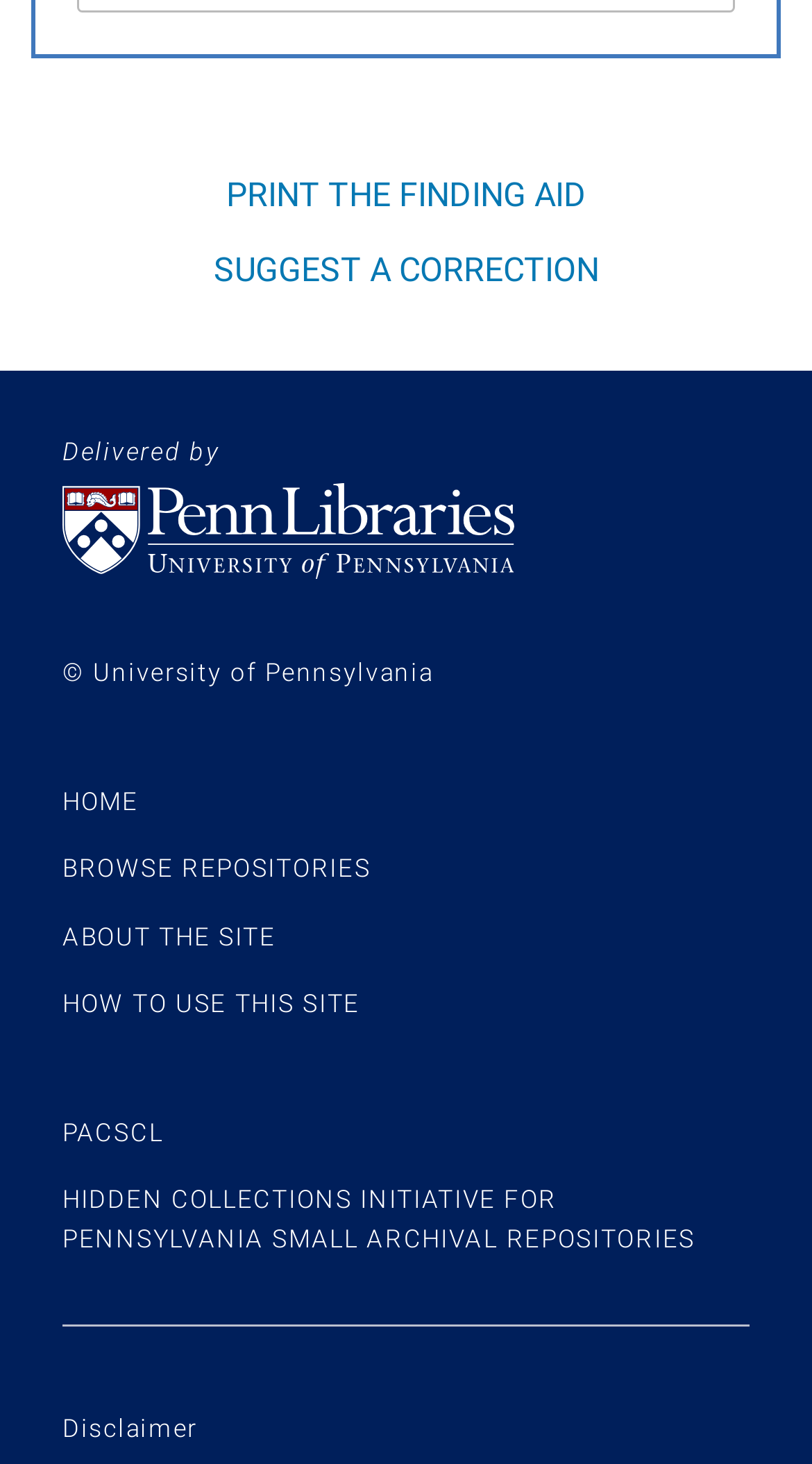Could you highlight the region that needs to be clicked to execute the instruction: "Read the article titled 'The Original APT: Advanced Persistent Teenagers'"?

None